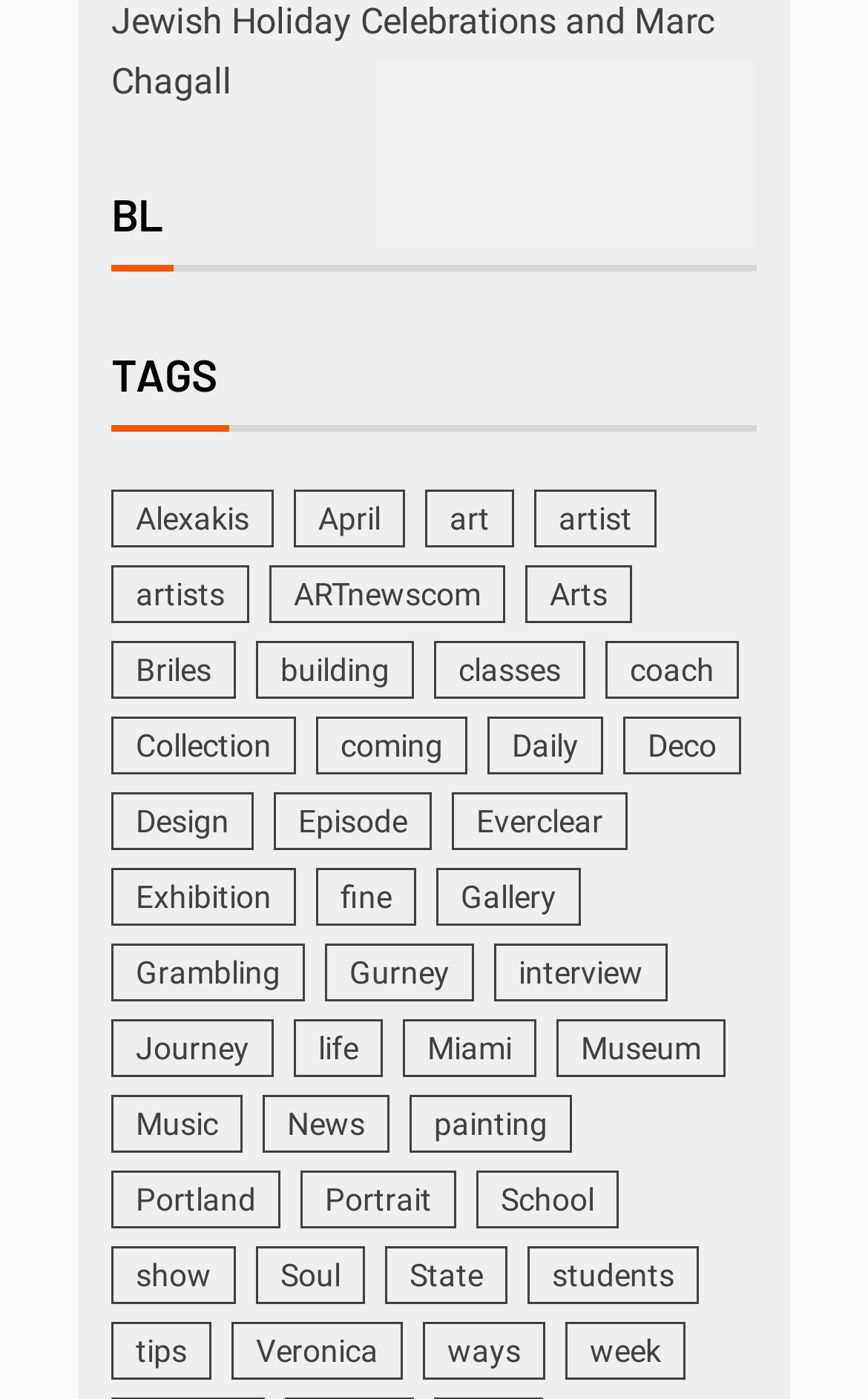Can you pinpoint the bounding box coordinates for the clickable element required for this instruction: "Click on Jewish Holiday Celebrations and Marc Chagall"? The coordinates should be four float numbers between 0 and 1, i.e., [left, top, right, bottom].

[0.128, 0.0, 0.823, 0.073]